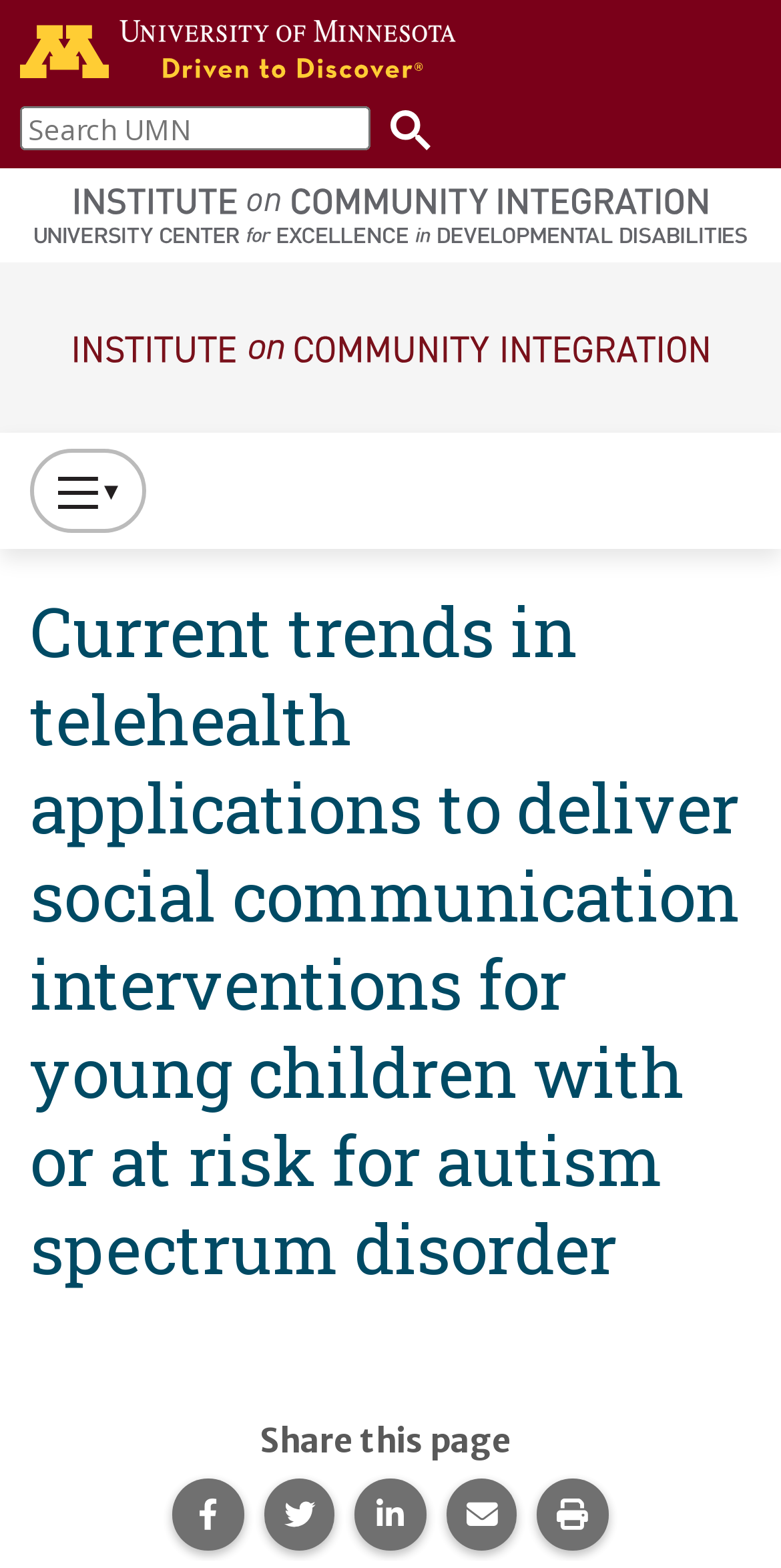What is the name of the university on the webpage?
Based on the screenshot, give a detailed explanation to answer the question.

I determined the answer by looking at the image with the text 'University of Minnesota' and the link with the same text, which suggests that the university is the University of Minnesota.